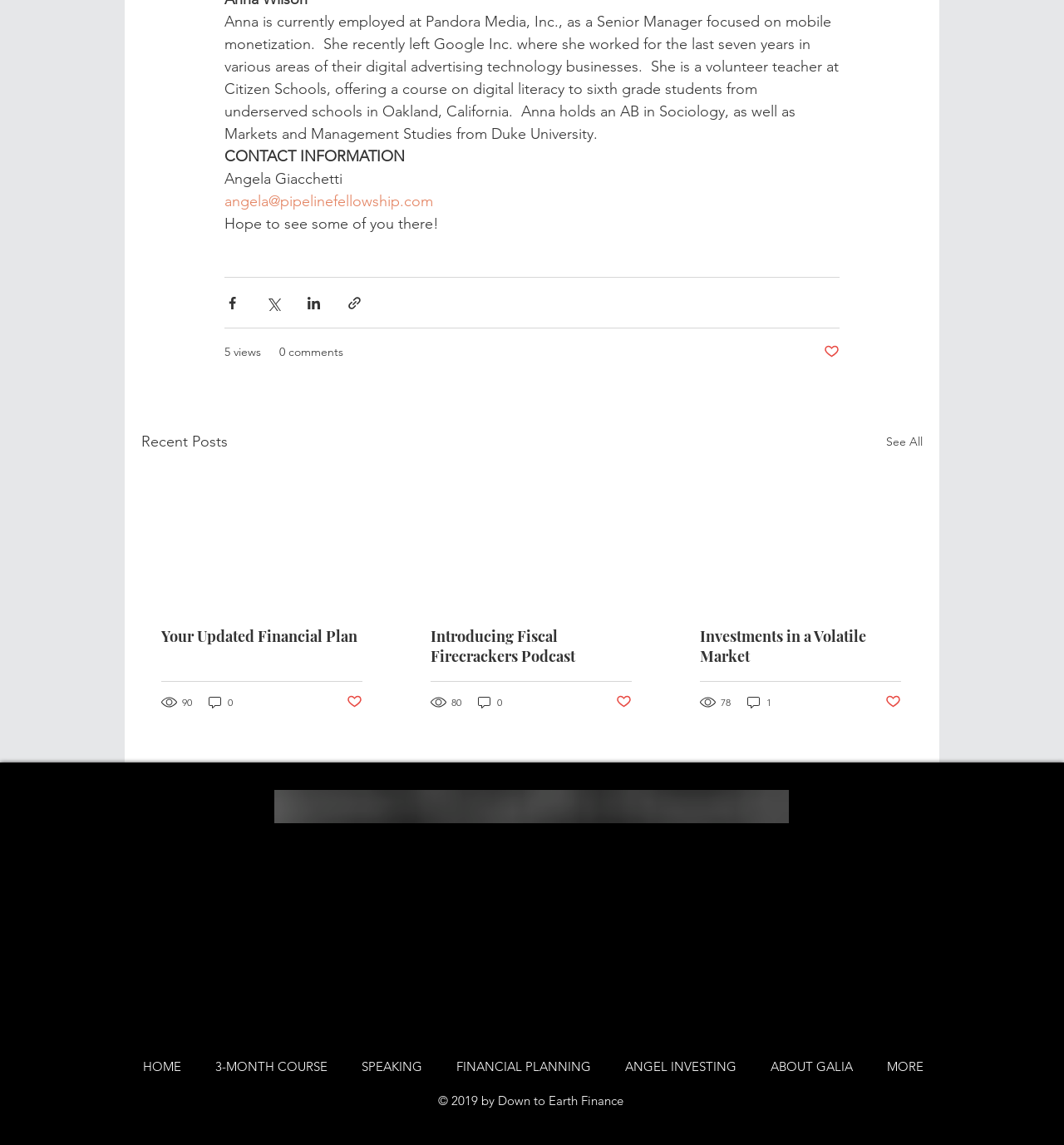What is the copyright year of the website?
Look at the image and respond with a one-word or short-phrase answer.

2019